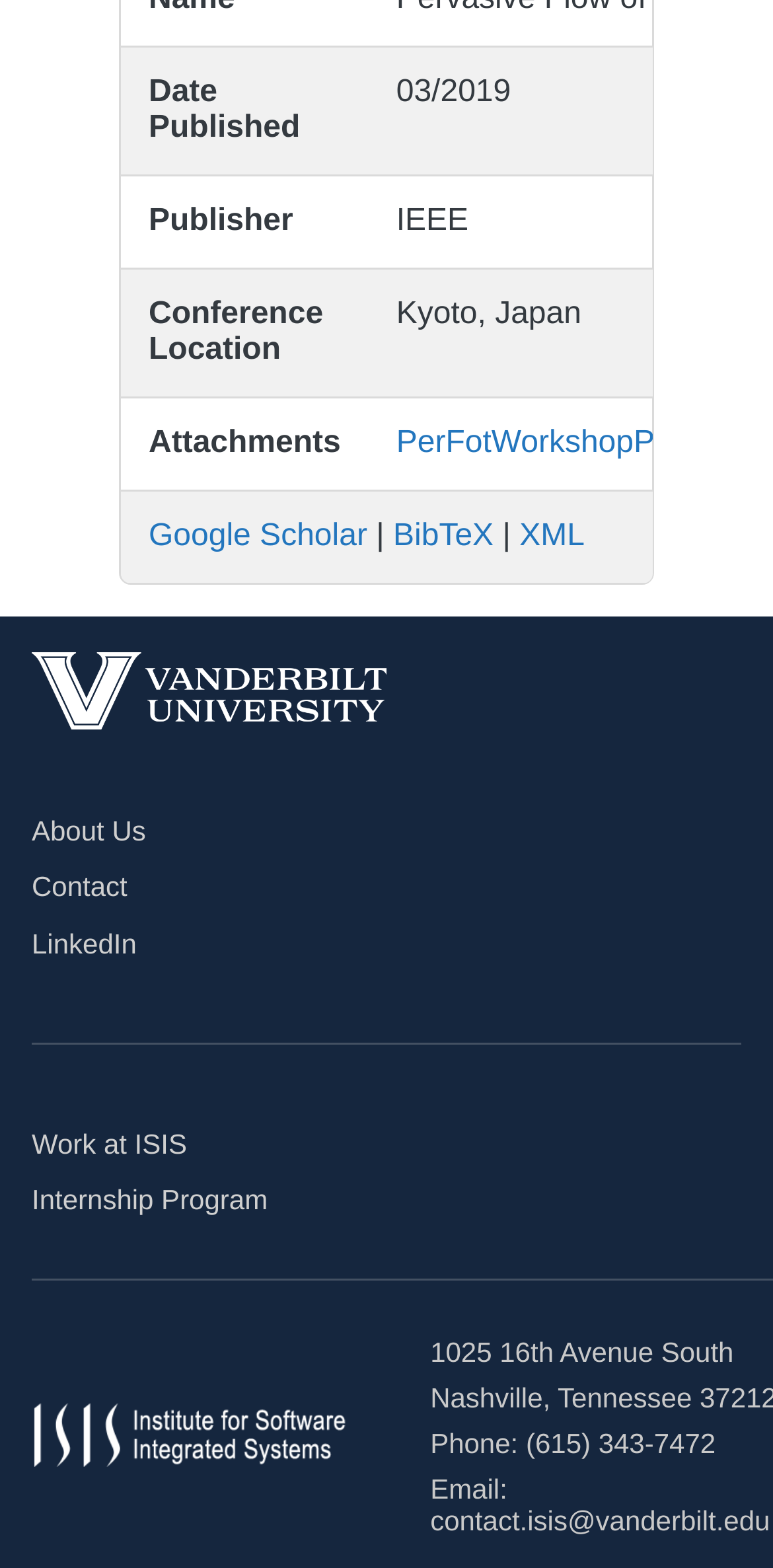Please determine the bounding box coordinates, formatted as (top-left x, top-left y, bottom-right x, bottom-right y), with all values as floating point numbers between 0 and 1. Identify the bounding box of the region described as: Work at ISIS

[0.041, 0.719, 0.242, 0.765]